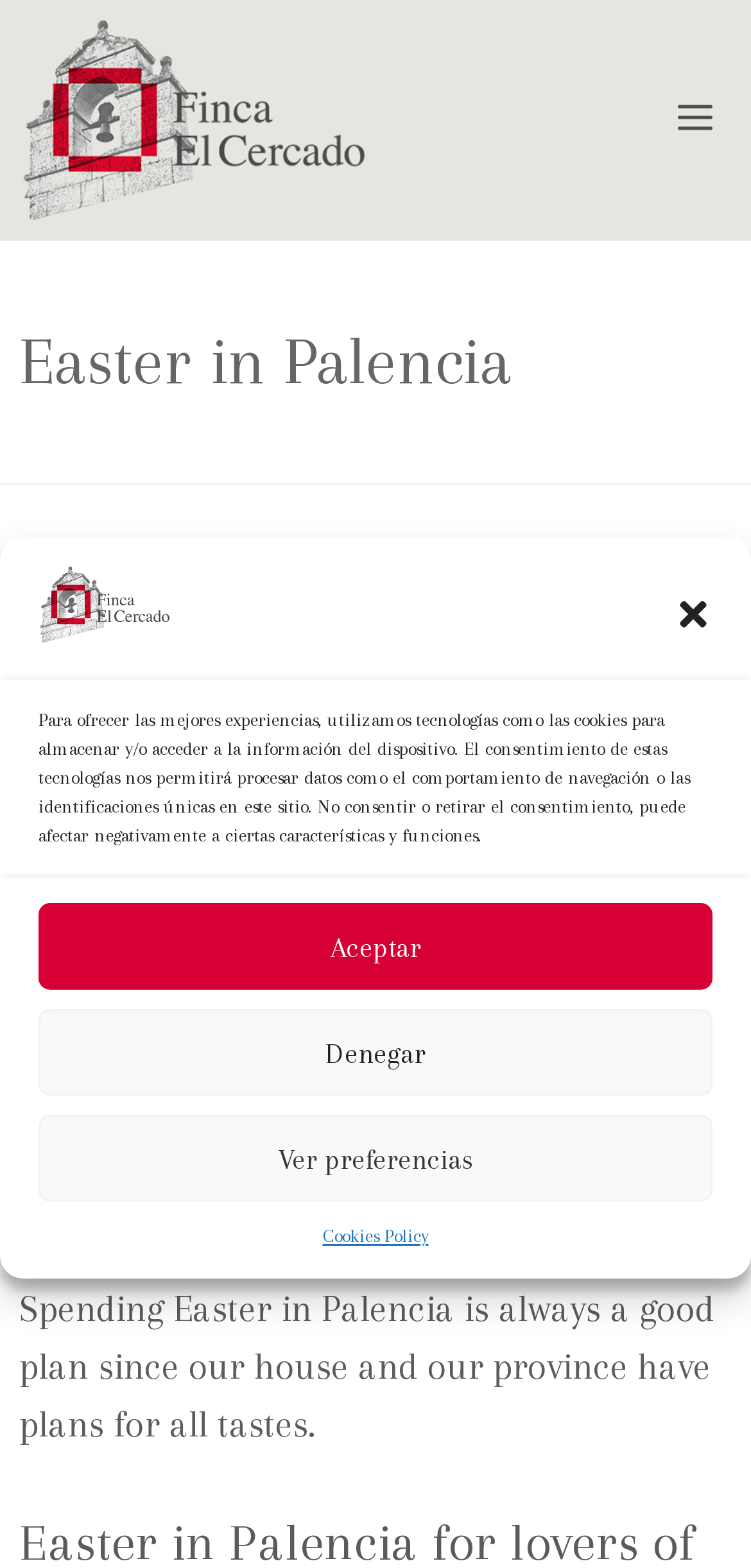Locate the bounding box coordinates of the area where you should click to accomplish the instruction: "view Easter in Palencia".

[0.026, 0.209, 0.974, 0.253]